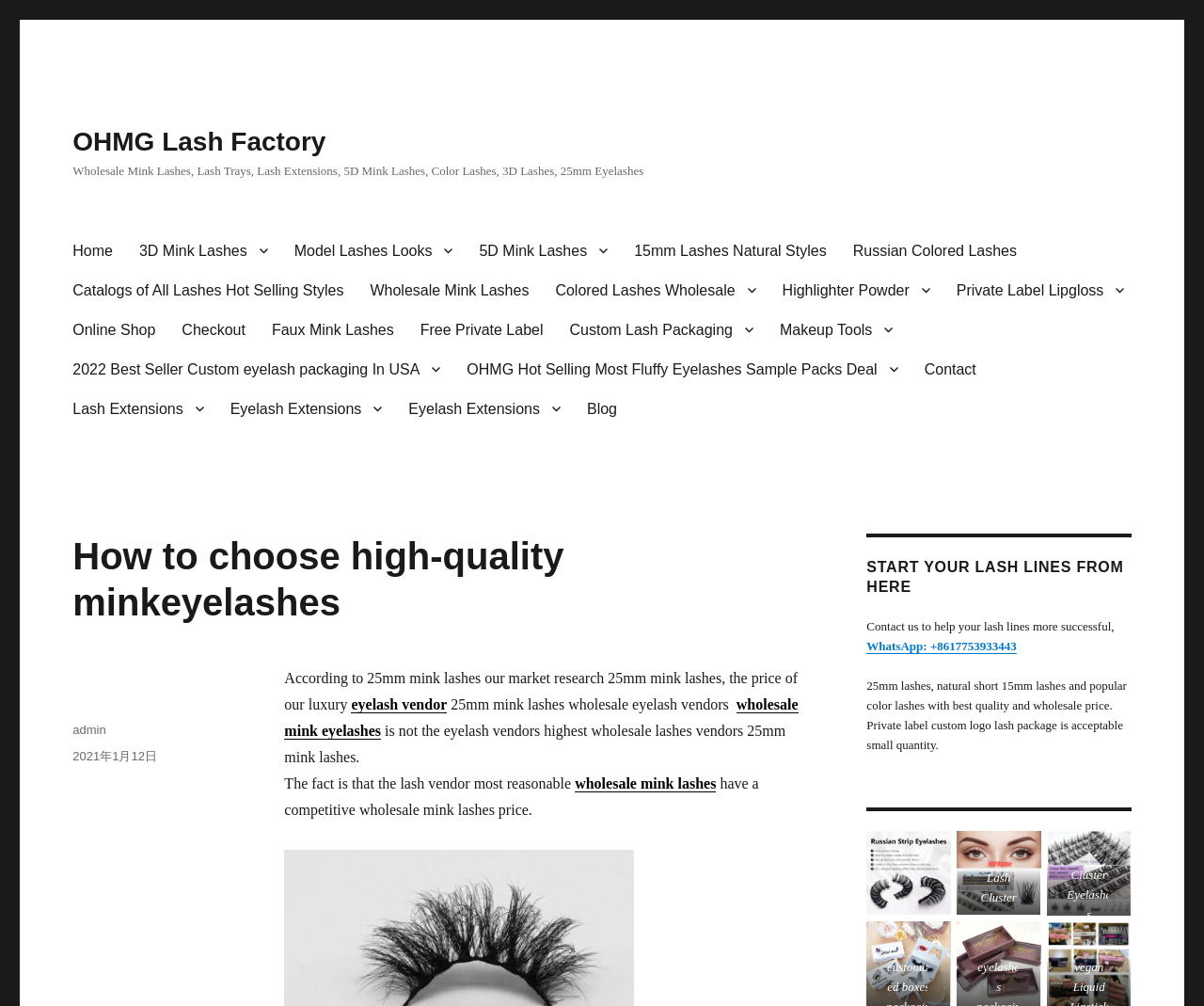Please find the top heading of the webpage and generate its text.

How to choose high-quality minkeyelashes